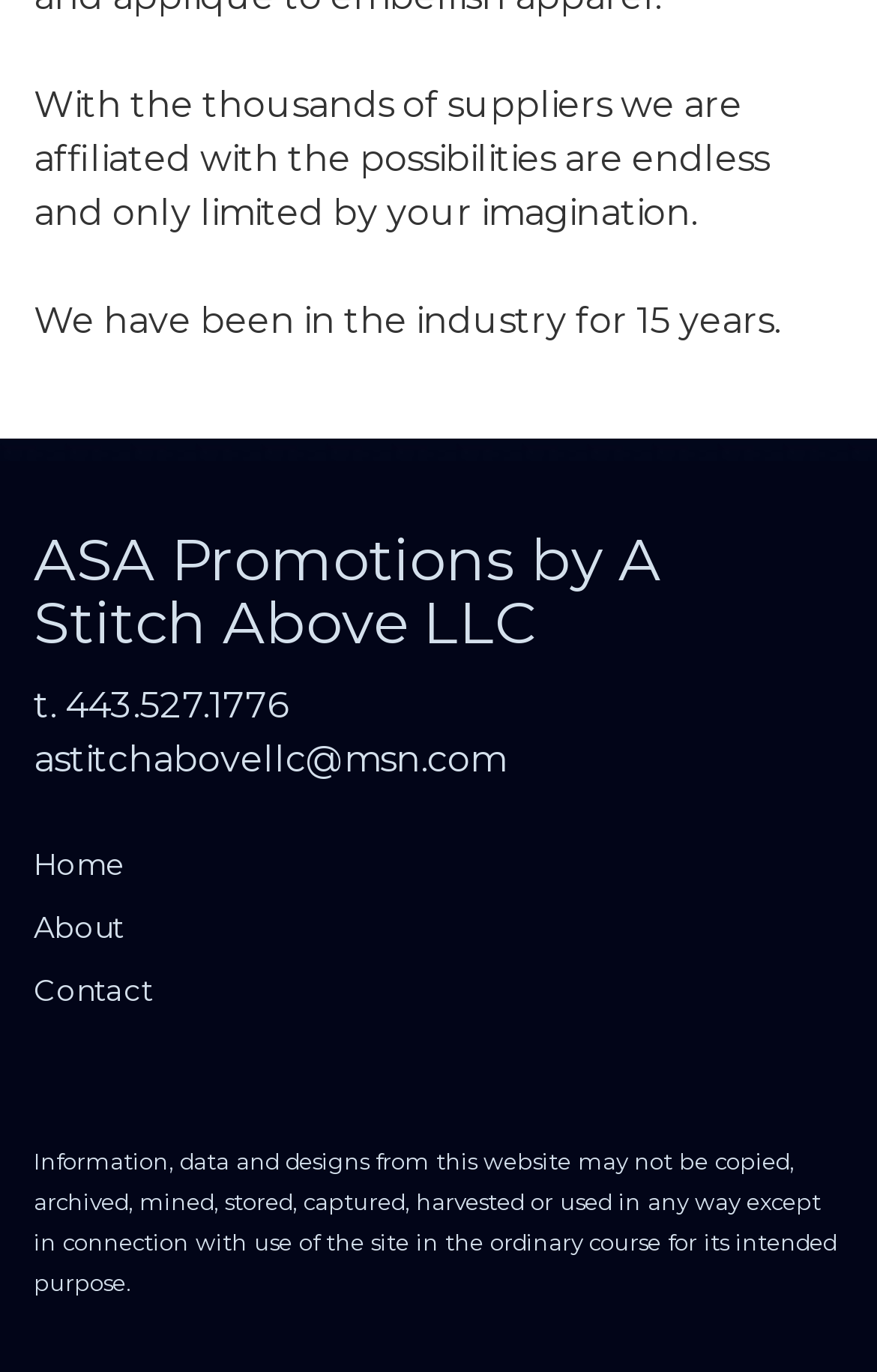Please respond to the question with a concise word or phrase:
What is the phone number?

443.527.1776